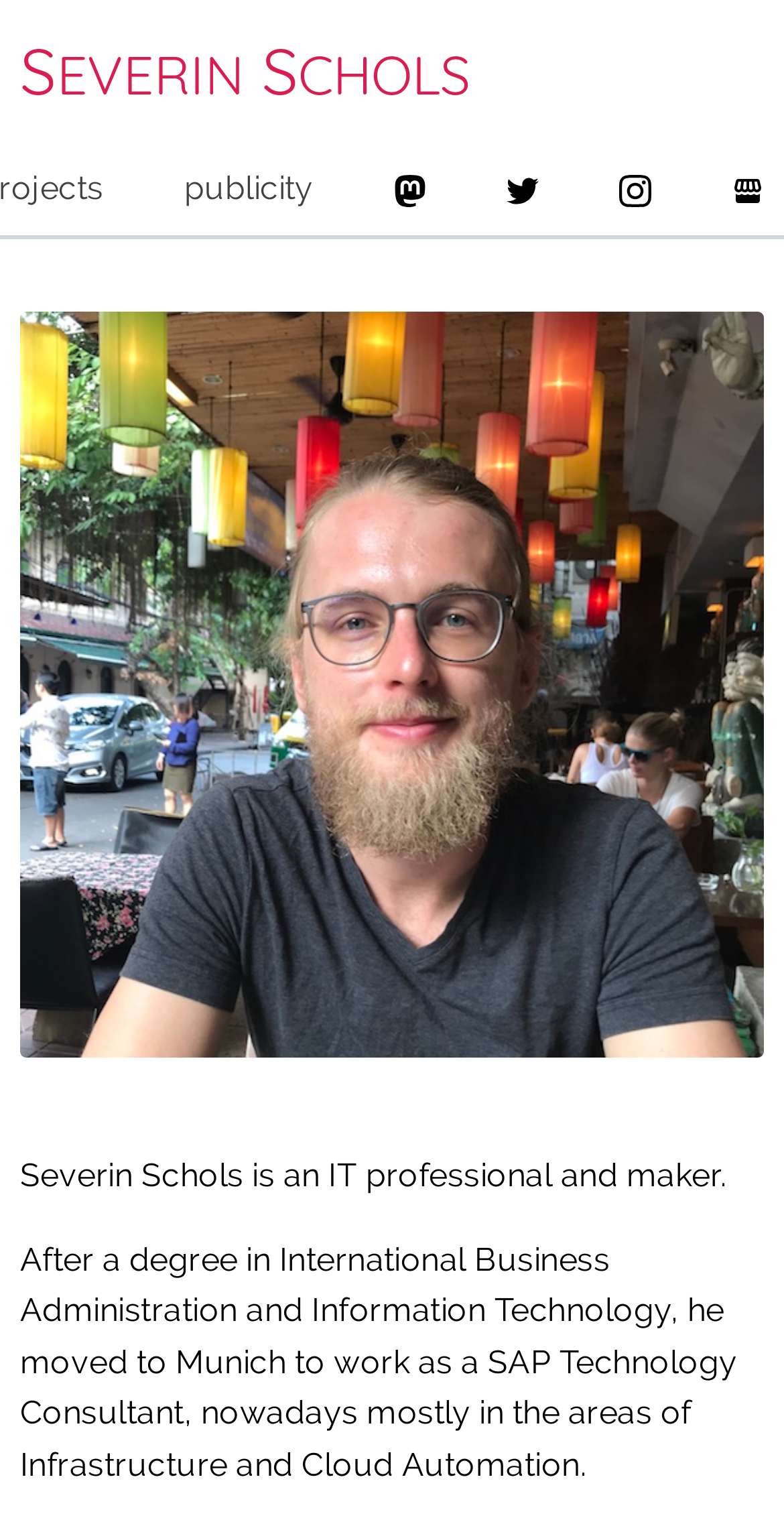Given the element description: "parent_node: projects", predict the bounding box coordinates of this UI element. The coordinates must be four float numbers between 0 and 1, given as [left, top, right, bottom].

[0.451, 0.094, 0.595, 0.157]